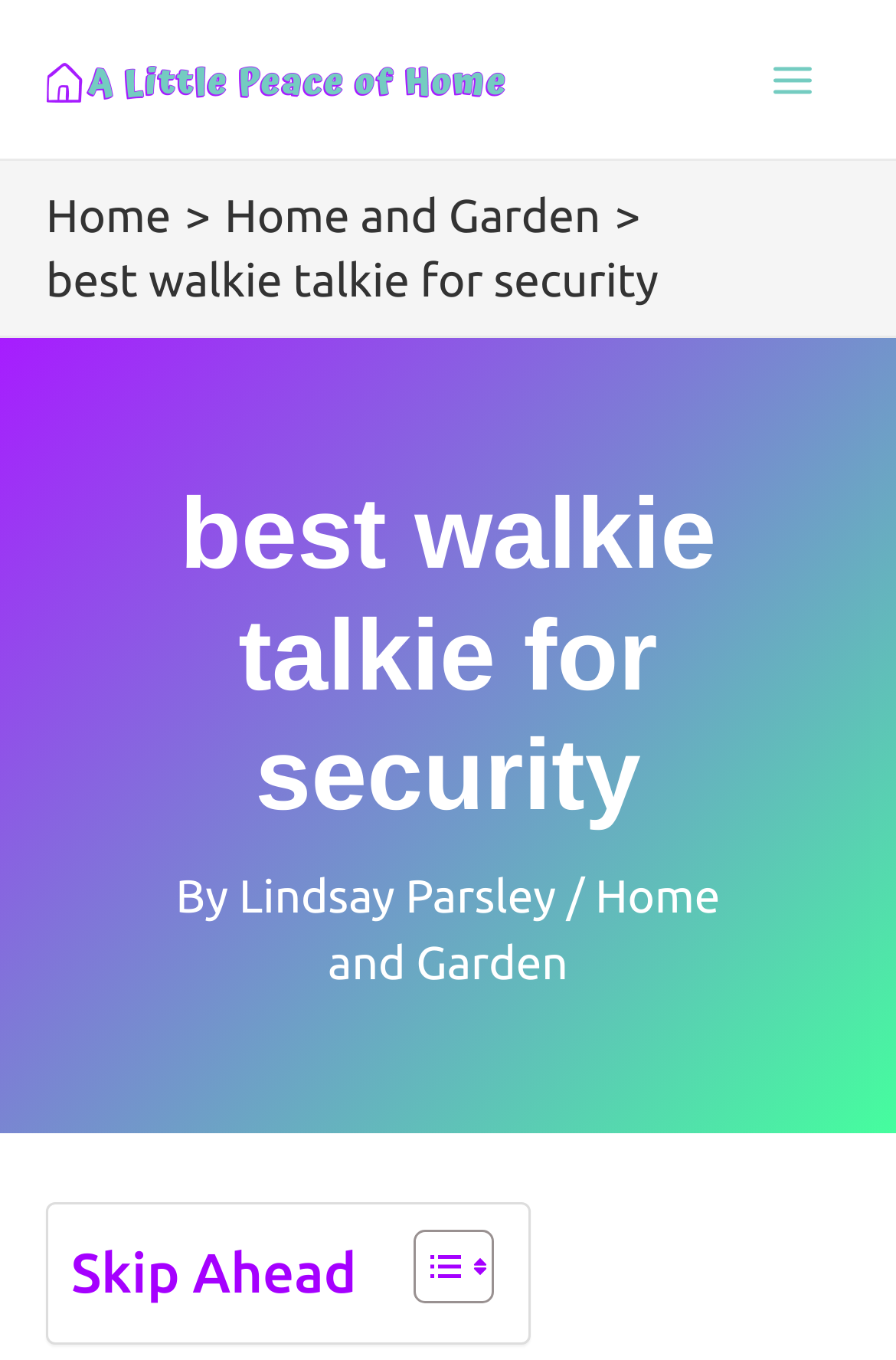Who is the author of the article?
Provide a well-explained and detailed answer to the question.

The author's name is mentioned below the main heading of the webpage, with a link to their profile or other articles written by them.